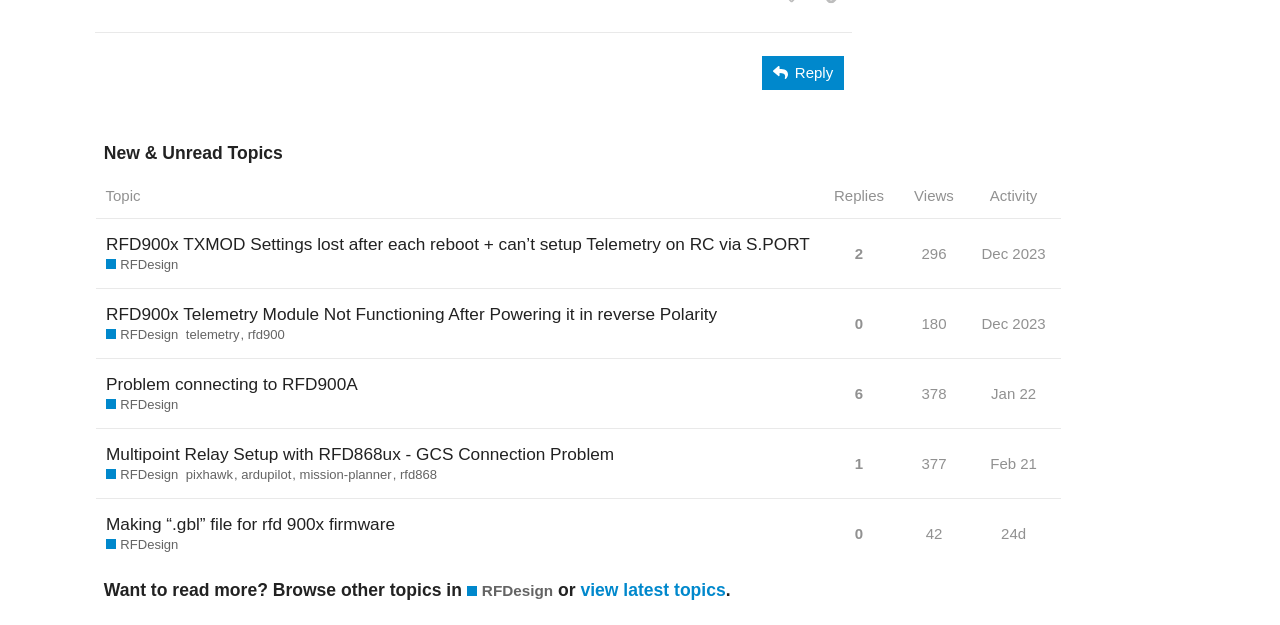How many replies does the second topic have?
Using the image as a reference, answer the question in detail.

I looked at the table and found the second row, which has a gridcell that says 'This topic has 0 replies'.